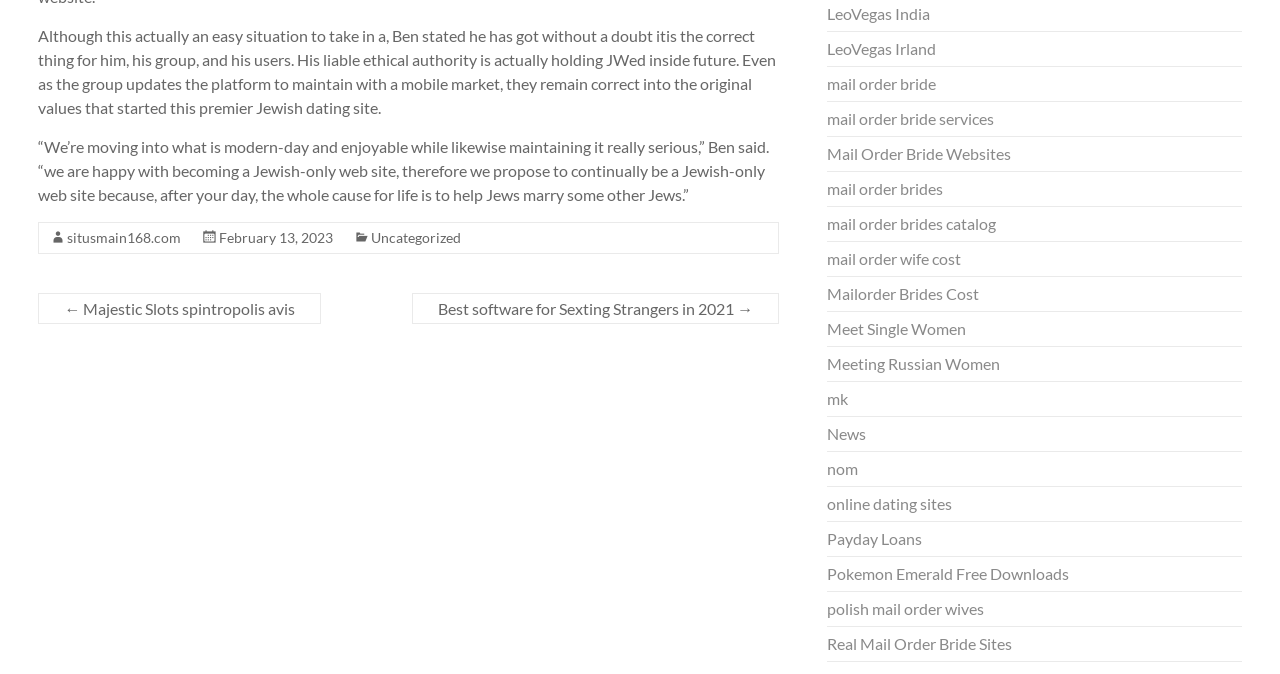Please give a concise answer to this question using a single word or phrase: 
Is the website focused on a specific community?

Yes